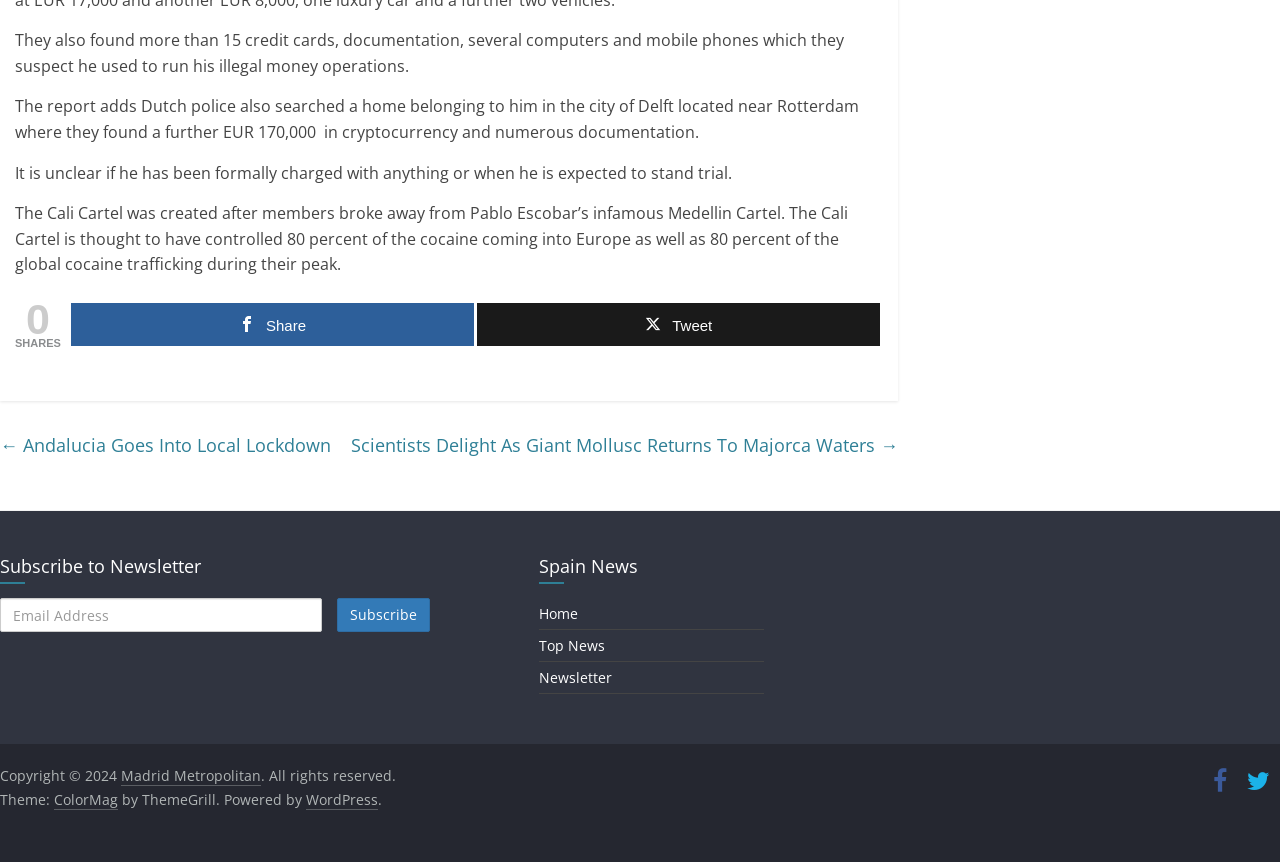Answer the question with a brief word or phrase:
What is the purpose of the form in the bottom left corner?

Subscribe to Newsletter